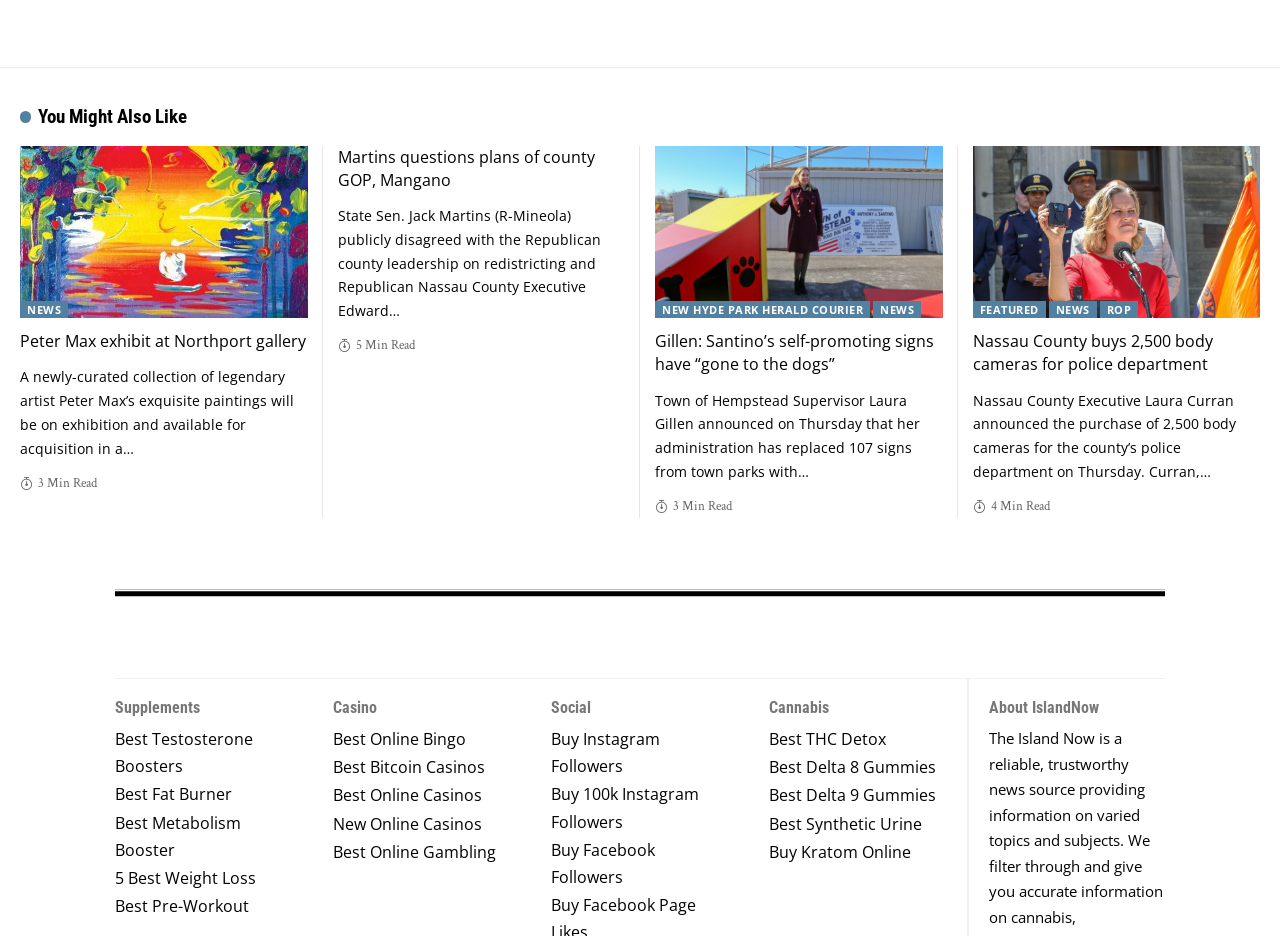Please identify the bounding box coordinates of the clickable area that will allow you to execute the instruction: "Read 'Peter Max exhibit at Northport gallery'".

[0.016, 0.156, 0.24, 0.34]